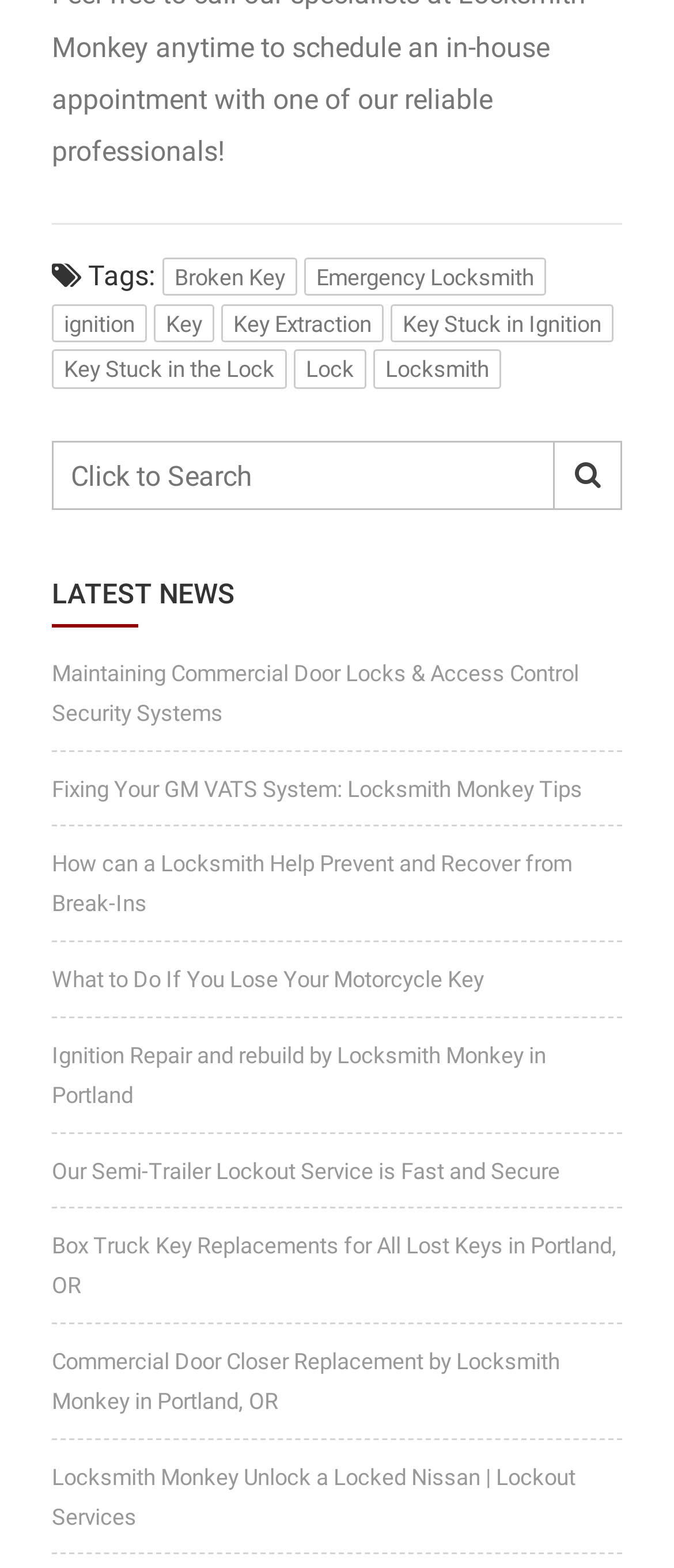Please determine the bounding box coordinates of the element to click on in order to accomplish the following task: "Learn about ignition repair and rebuild". Ensure the coordinates are four float numbers ranging from 0 to 1, i.e., [left, top, right, bottom].

[0.077, 0.665, 0.81, 0.706]